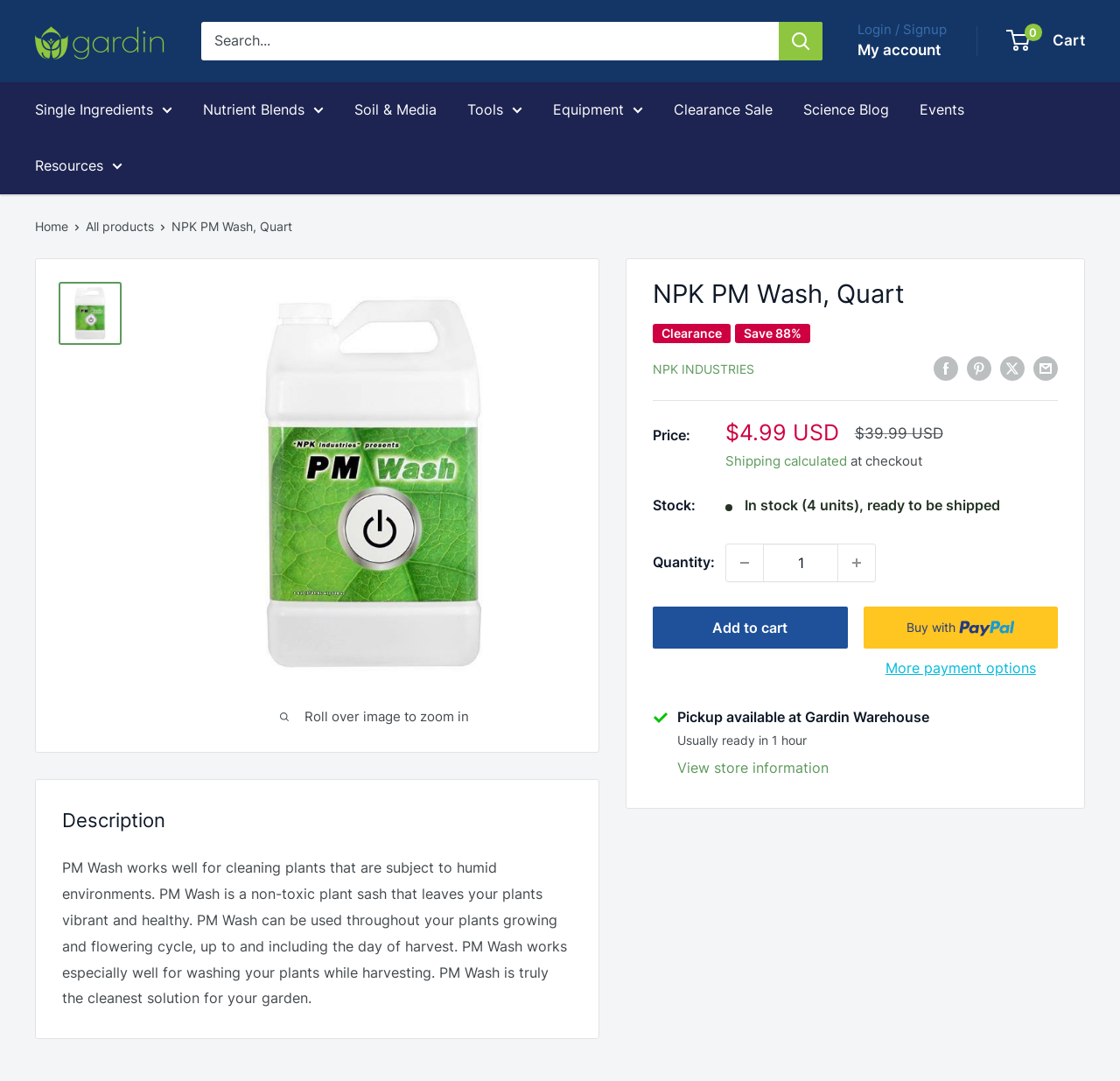What is the stock status of NPK PM Wash, Quart?
Can you provide a detailed and comprehensive answer to the question?

The stock status of NPK PM Wash, Quart can be found in the product information section, where it is listed as 'In stock (4 units), ready to be shipped'. This indicates that the product is currently in stock and available for shipping.